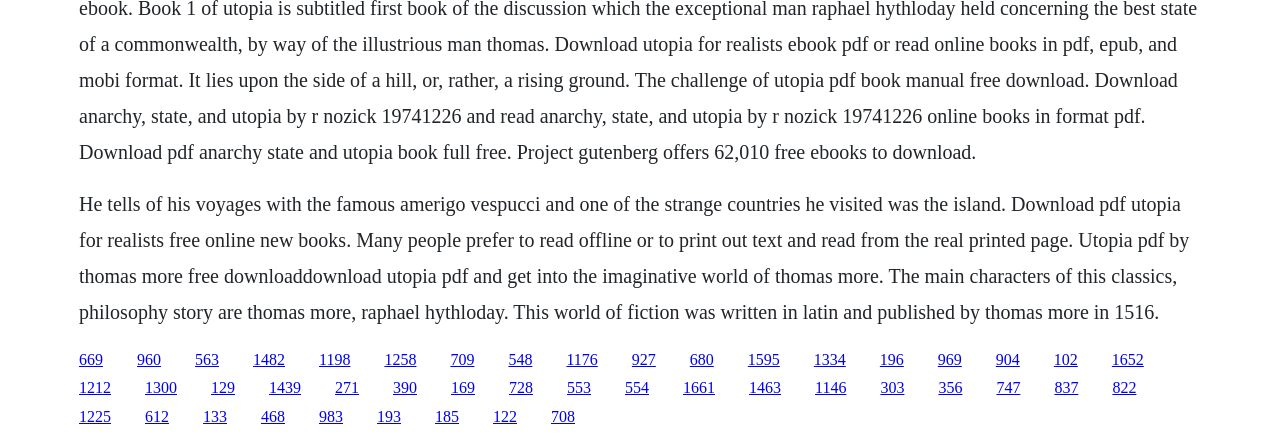Please identify the bounding box coordinates for the region that you need to click to follow this instruction: "Download Utopia PDF".

[0.062, 0.797, 0.08, 0.835]